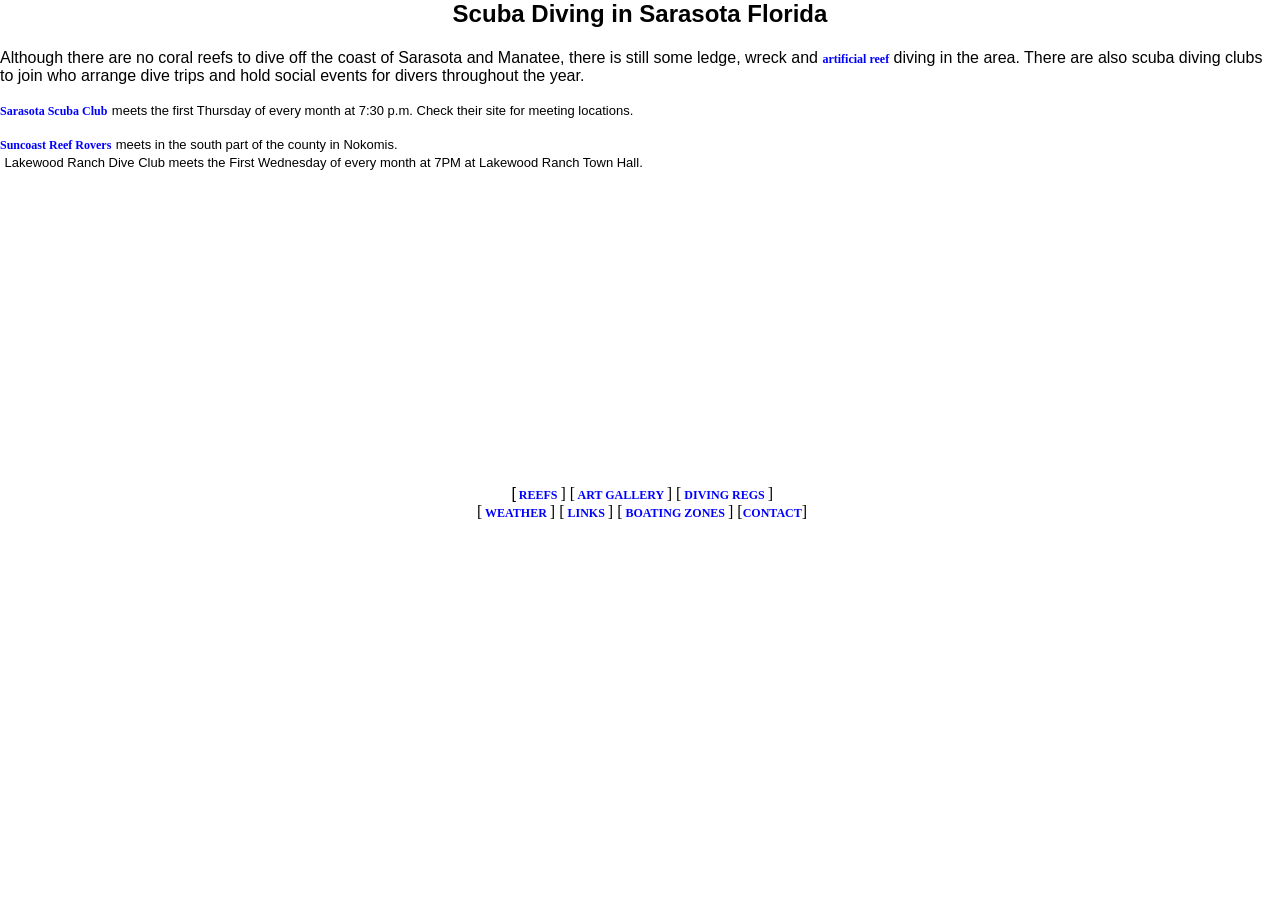Your task is to extract the text of the main heading from the webpage.

Scuba Diving in Sarasota Florida